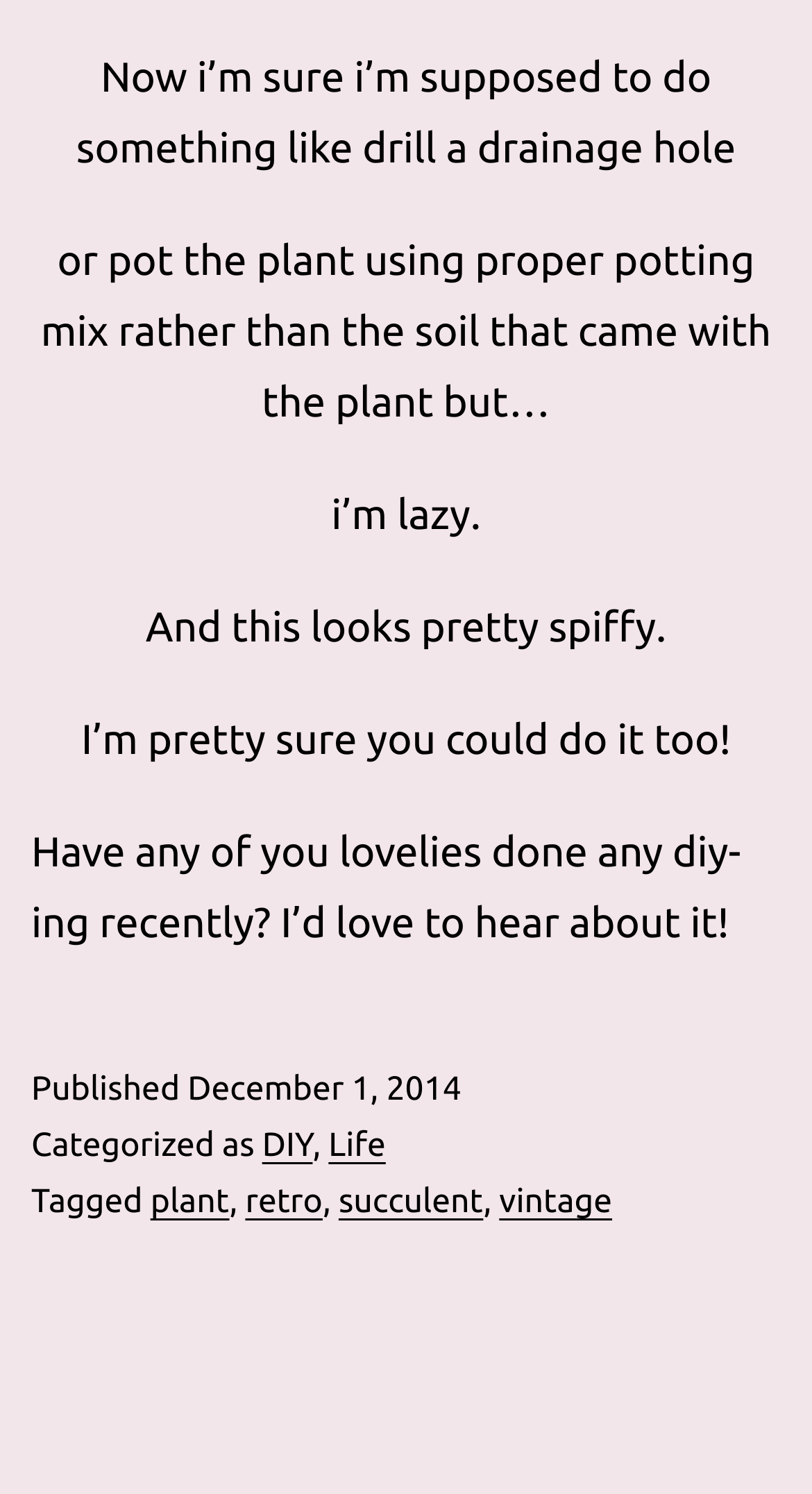Please give a short response to the question using one word or a phrase:
What is the author asking the readers to do?

Share their DIY experiences